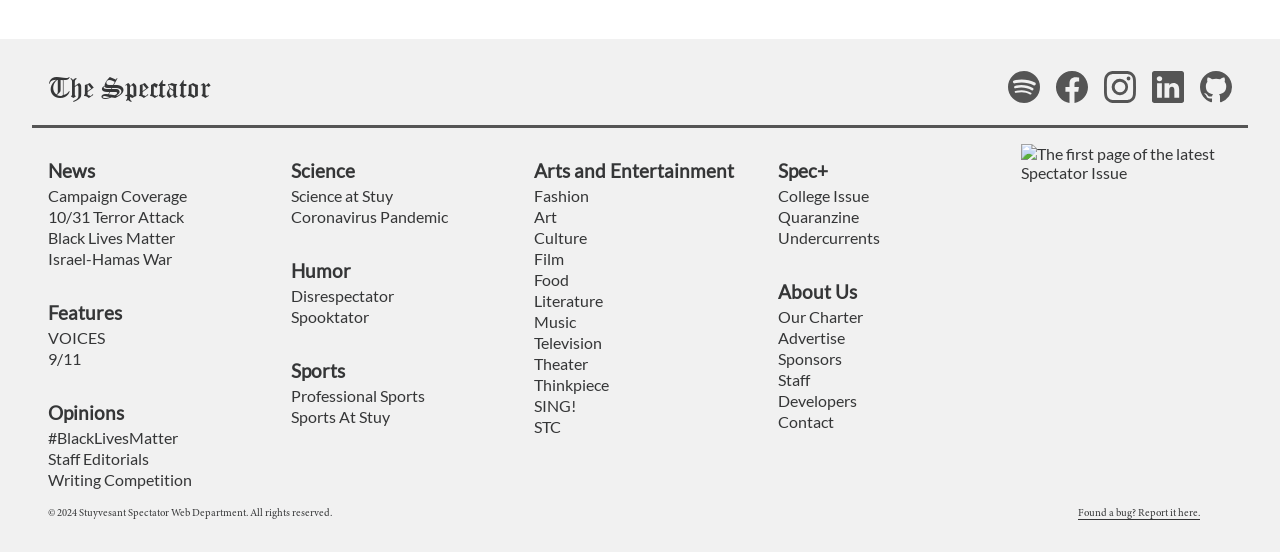How many social media links are present?
Can you provide an in-depth and detailed response to the question?

There are four social media links present on the webpage, which are Facebook, Instagram, Linkedin, and GitHub. These links are accompanied by their respective icons.